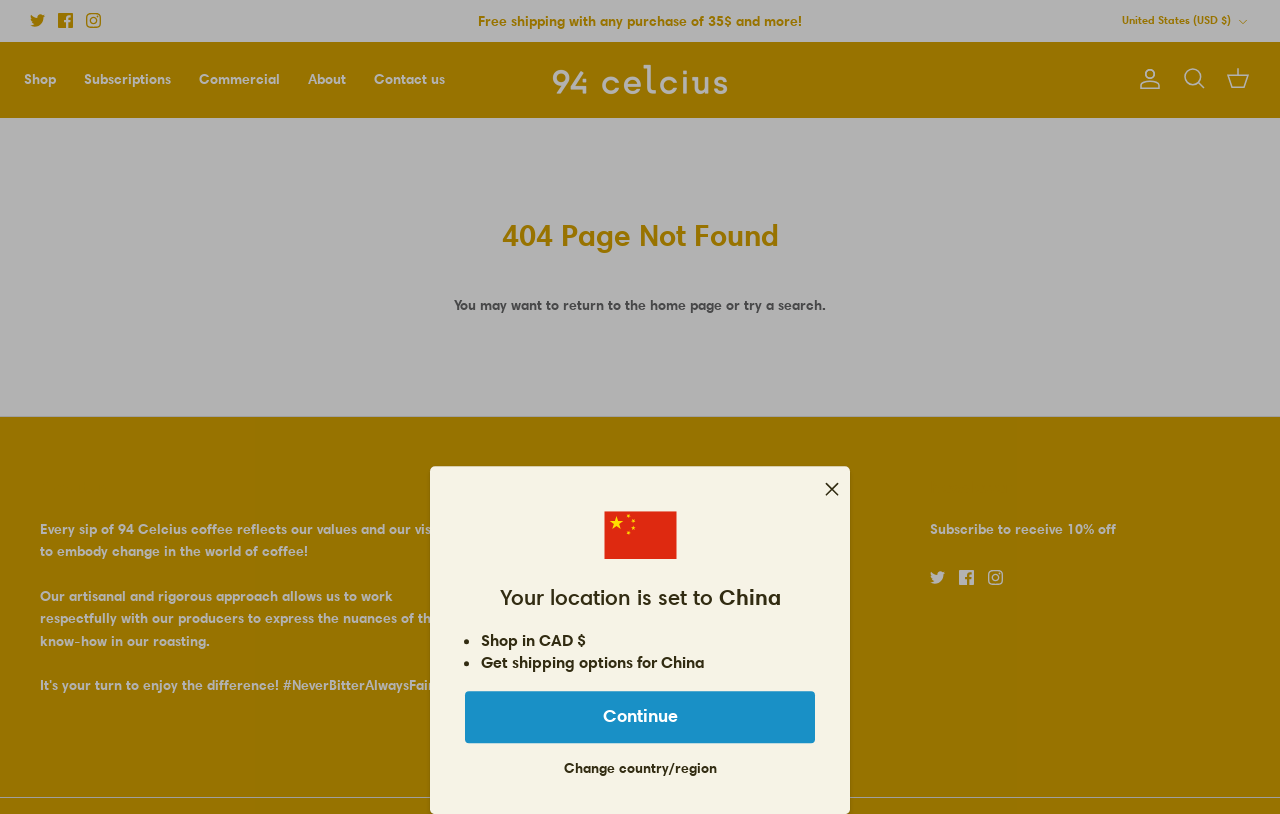What is the purpose of the 'Currency' button?
Answer the question with a single word or phrase by looking at the picture.

To change currency